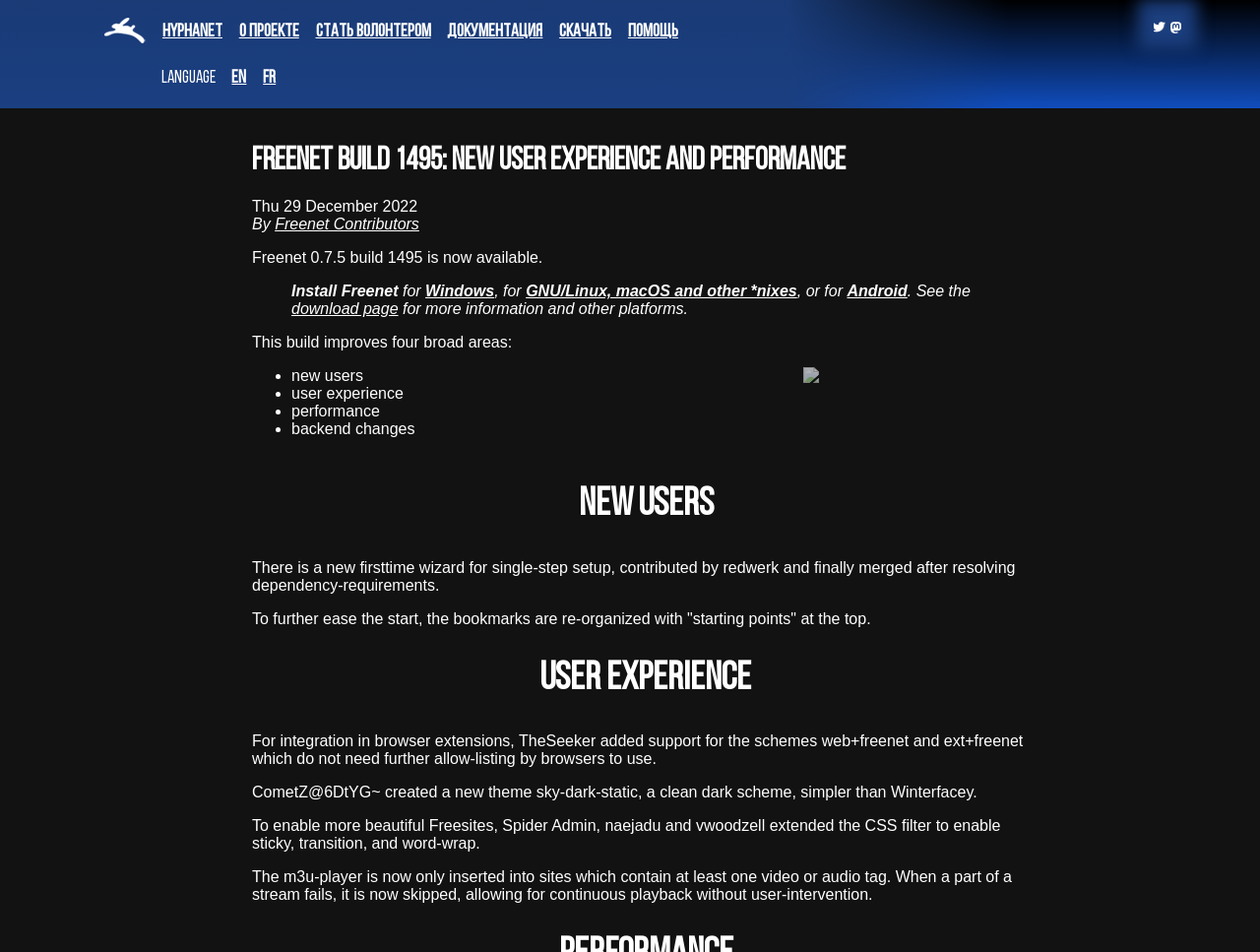Locate the bounding box coordinates of the clickable area to execute the instruction: "Search". Provide the coordinates as four float numbers between 0 and 1, represented as [left, top, right, bottom].

None